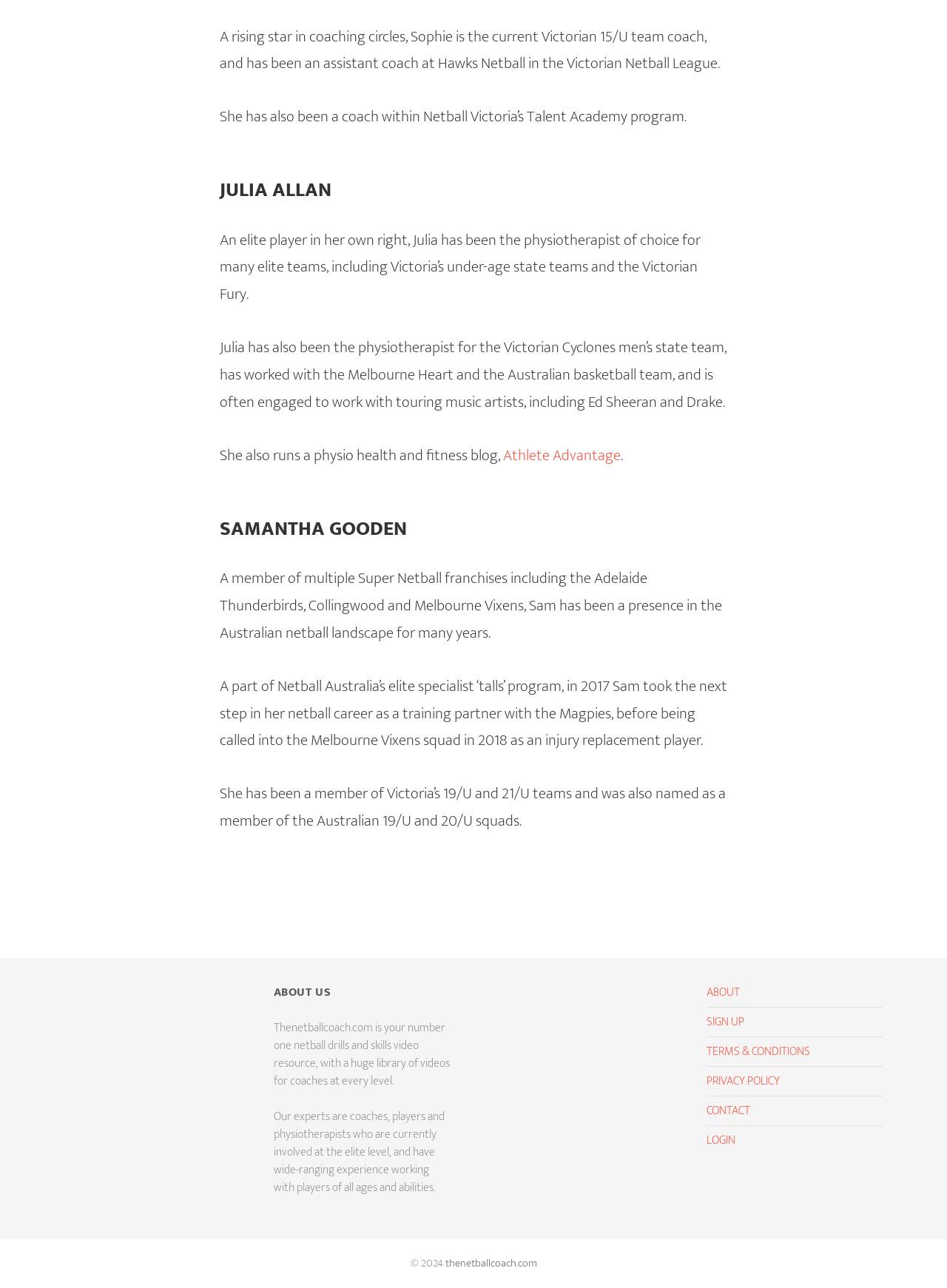Identify the bounding box coordinates of the area you need to click to perform the following instruction: "Select Australia".

None